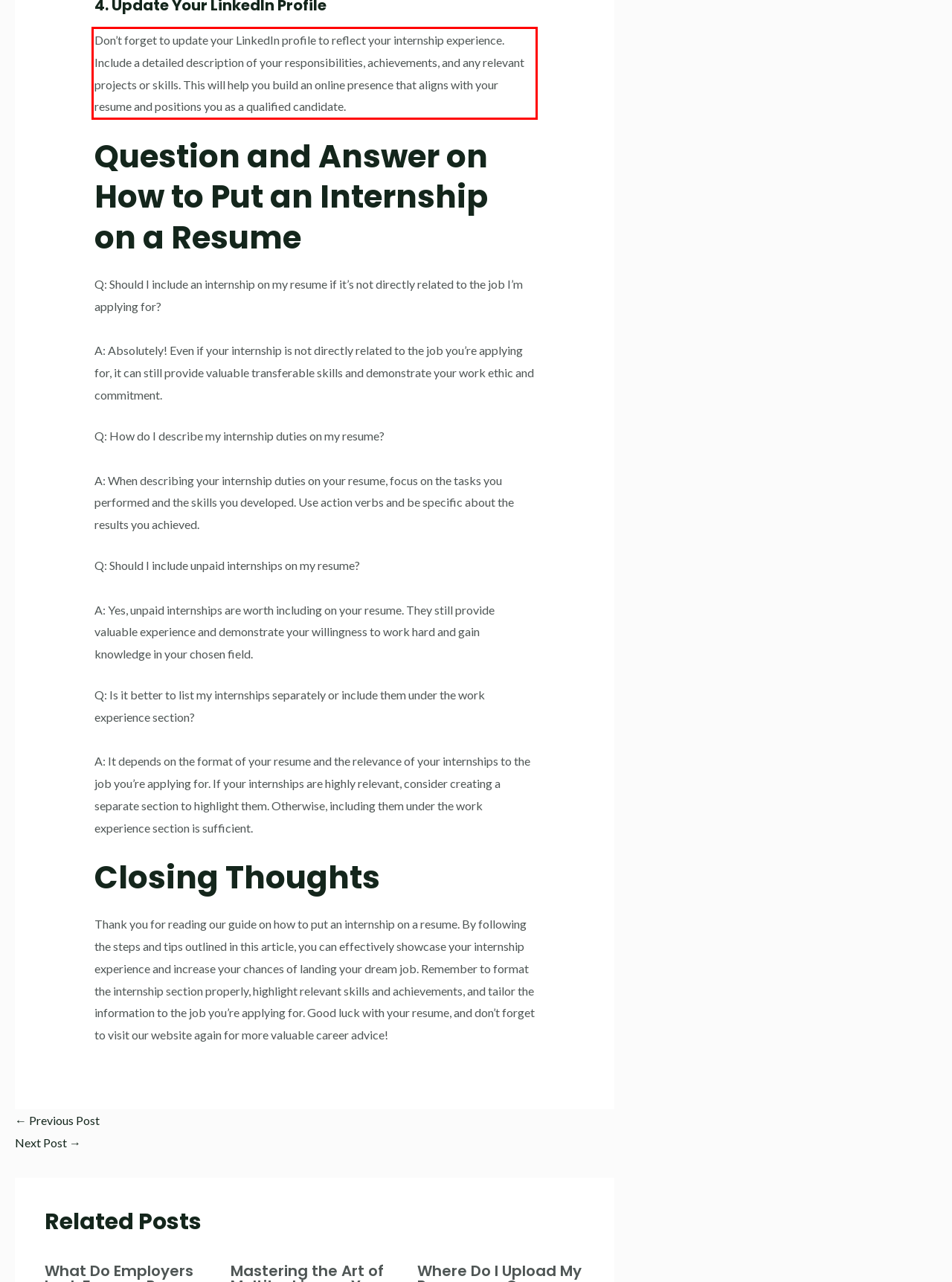You are given a screenshot showing a webpage with a red bounding box. Perform OCR to capture the text within the red bounding box.

Don’t forget to update your LinkedIn profile to reflect your internship experience. Include a detailed description of your responsibilities, achievements, and any relevant projects or skills. This will help you build an online presence that aligns with your resume and positions you as a qualified candidate.